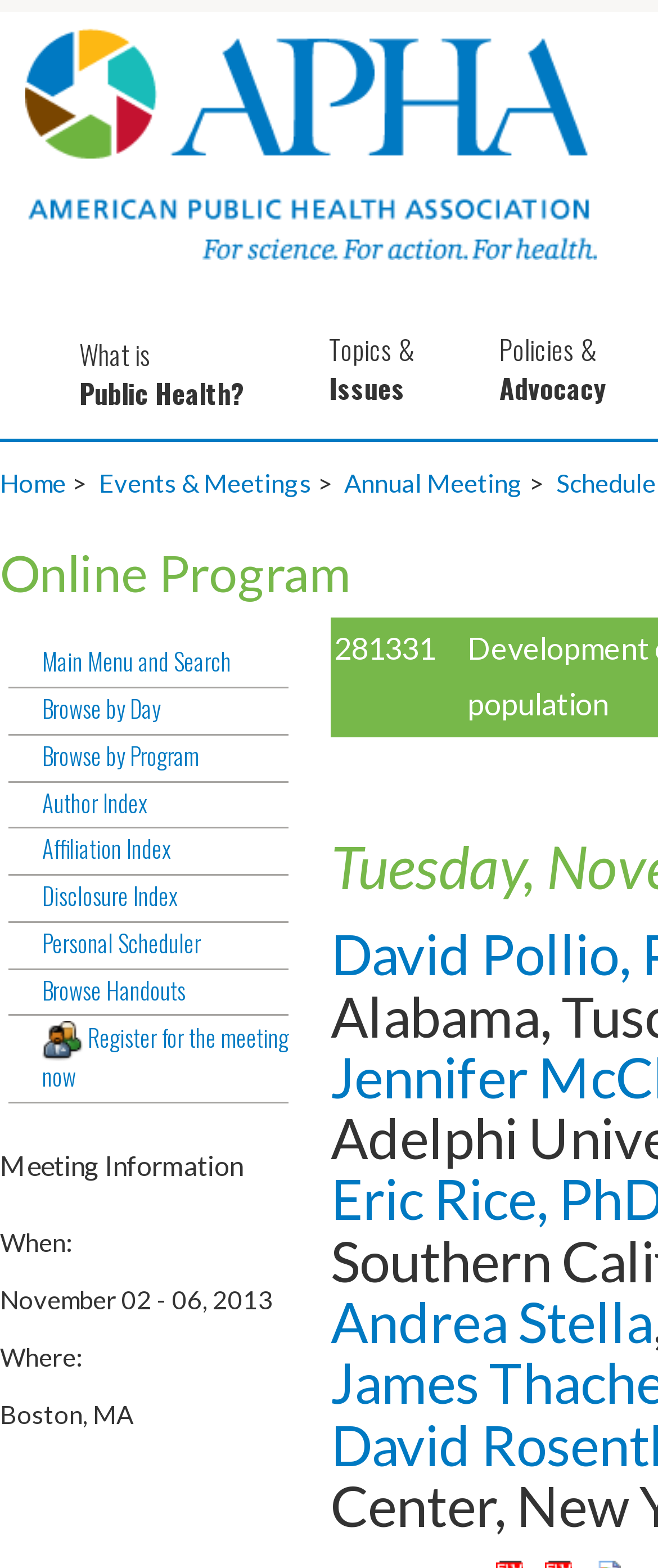What is the name of the author listed?
Based on the screenshot, answer the question with a single word or phrase.

Andrea Stella